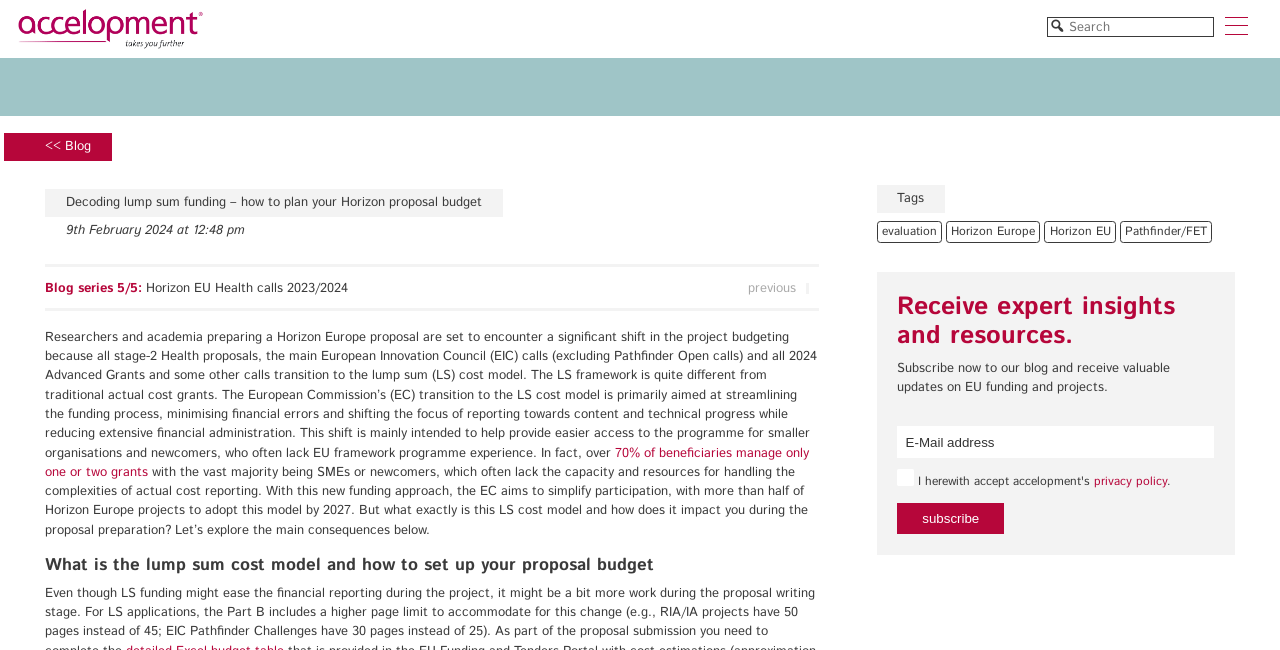What is the main topic of this blog post?
Using the image as a reference, deliver a detailed and thorough answer to the question.

The main topic of this blog post is about lump sum funding, specifically how it impacts Horizon Europe proposal preparation and how to set up a lump sum budget.